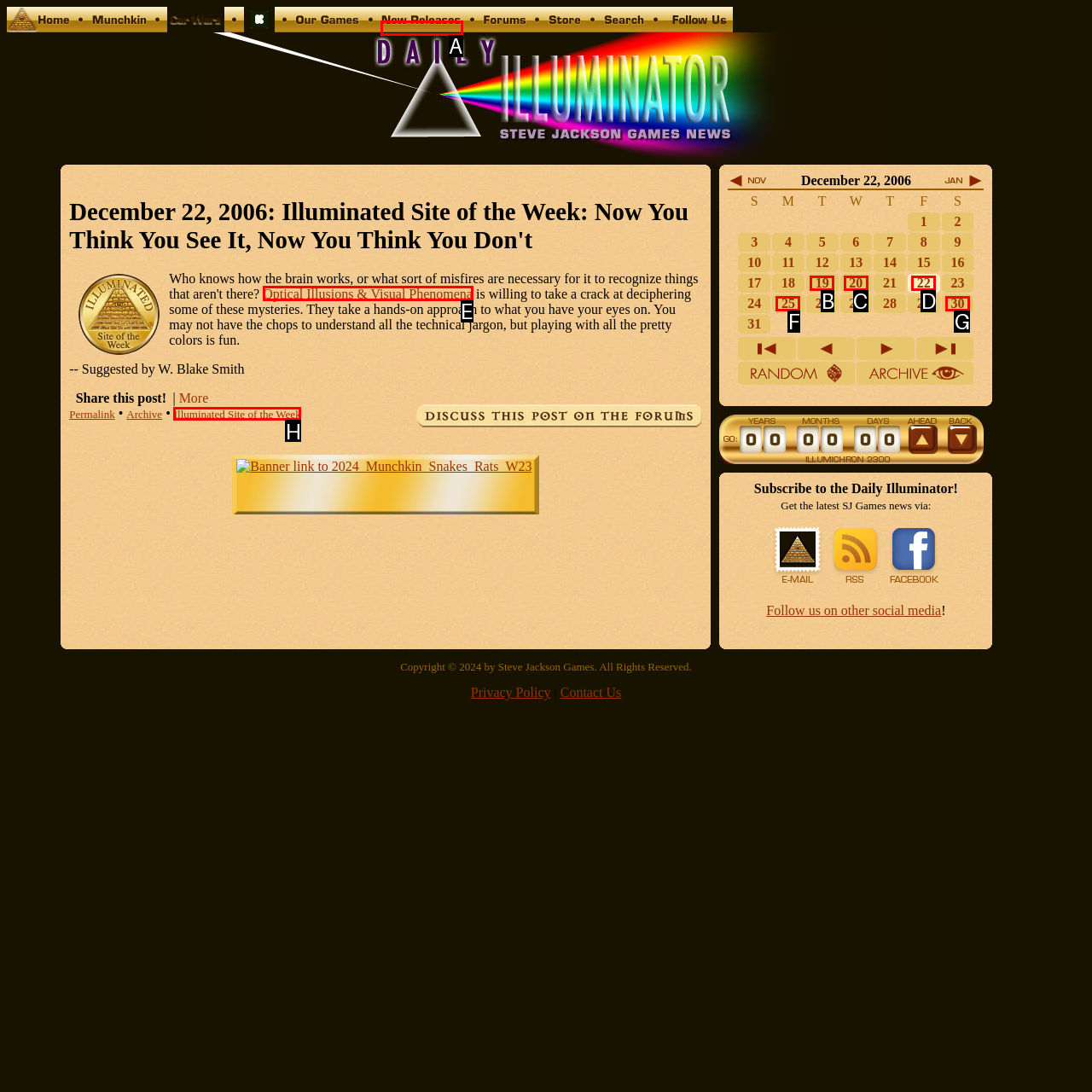Identify the correct UI element to click to achieve the task: Visit Optical Illusions & Visual Phenomena.
Answer with the letter of the appropriate option from the choices given.

E